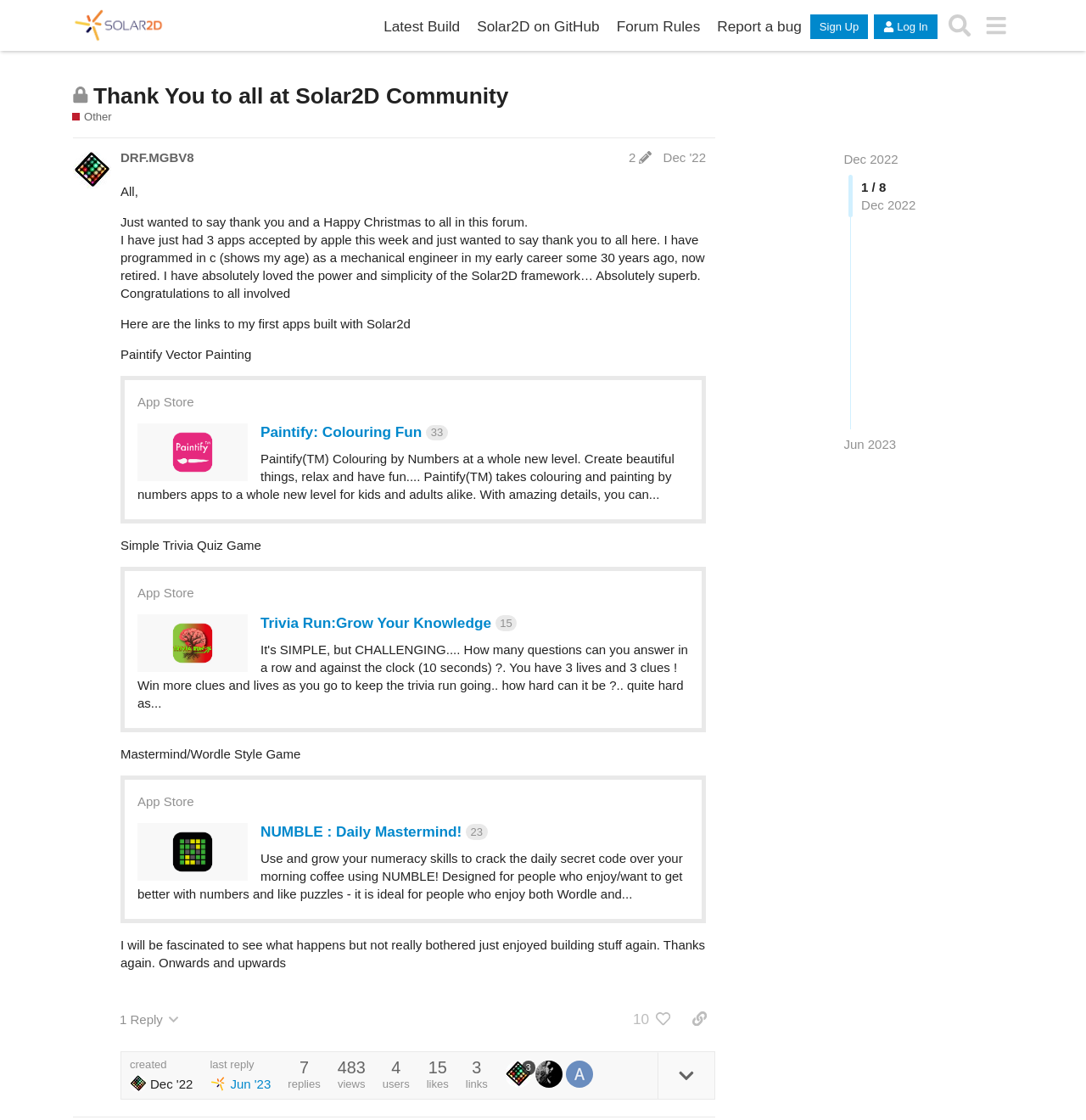What is the name of the first app mentioned by the user?
Please use the image to deliver a detailed and complete answer.

The user mentions three apps they have built using Solar2D, and the first one mentioned is Paintify Vector Painting, which is a vector painting app.